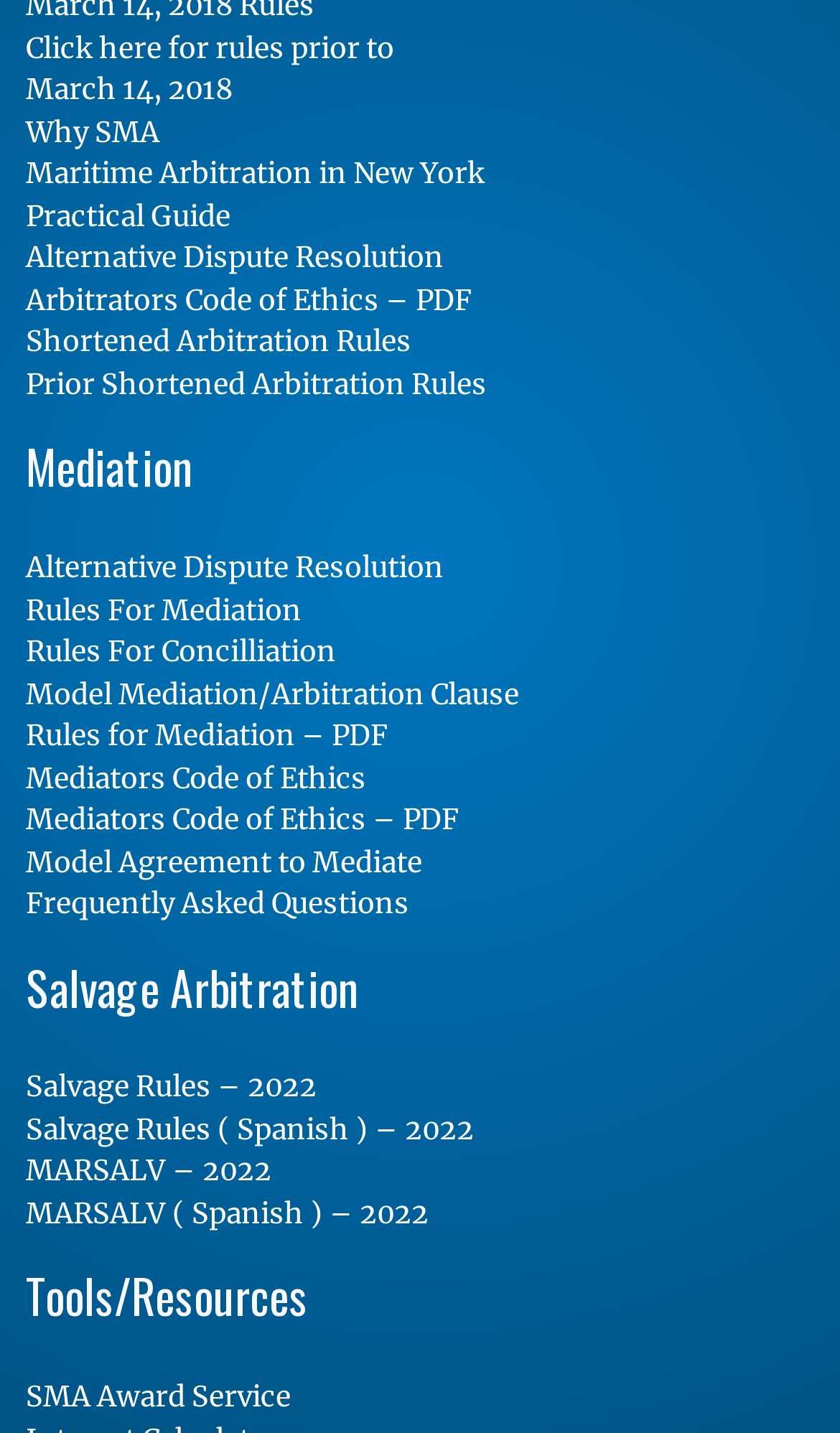Locate the bounding box coordinates of the element's region that should be clicked to carry out the following instruction: "Read Salvage Rules in Spanish". The coordinates need to be four float numbers between 0 and 1, i.e., [left, top, right, bottom].

[0.031, 0.775, 0.564, 0.801]